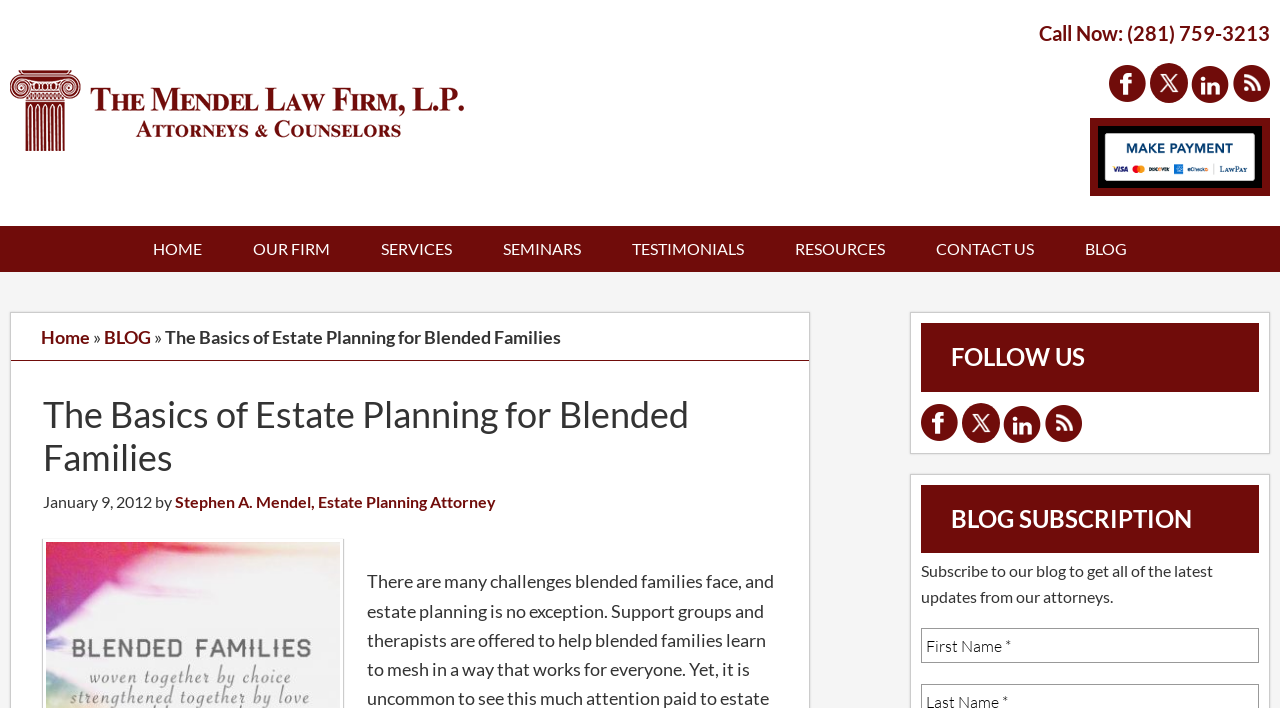Analyze the image and provide a detailed answer to the question: How can I subscribe to the blog?

I found the way to subscribe to the blog by looking at the 'BLOG SUBSCRIPTION' section in the sidebar, where it says 'Subscribe to our blog to get all of the latest updates from our attorneys.' and provides a textbox to enter an email address.